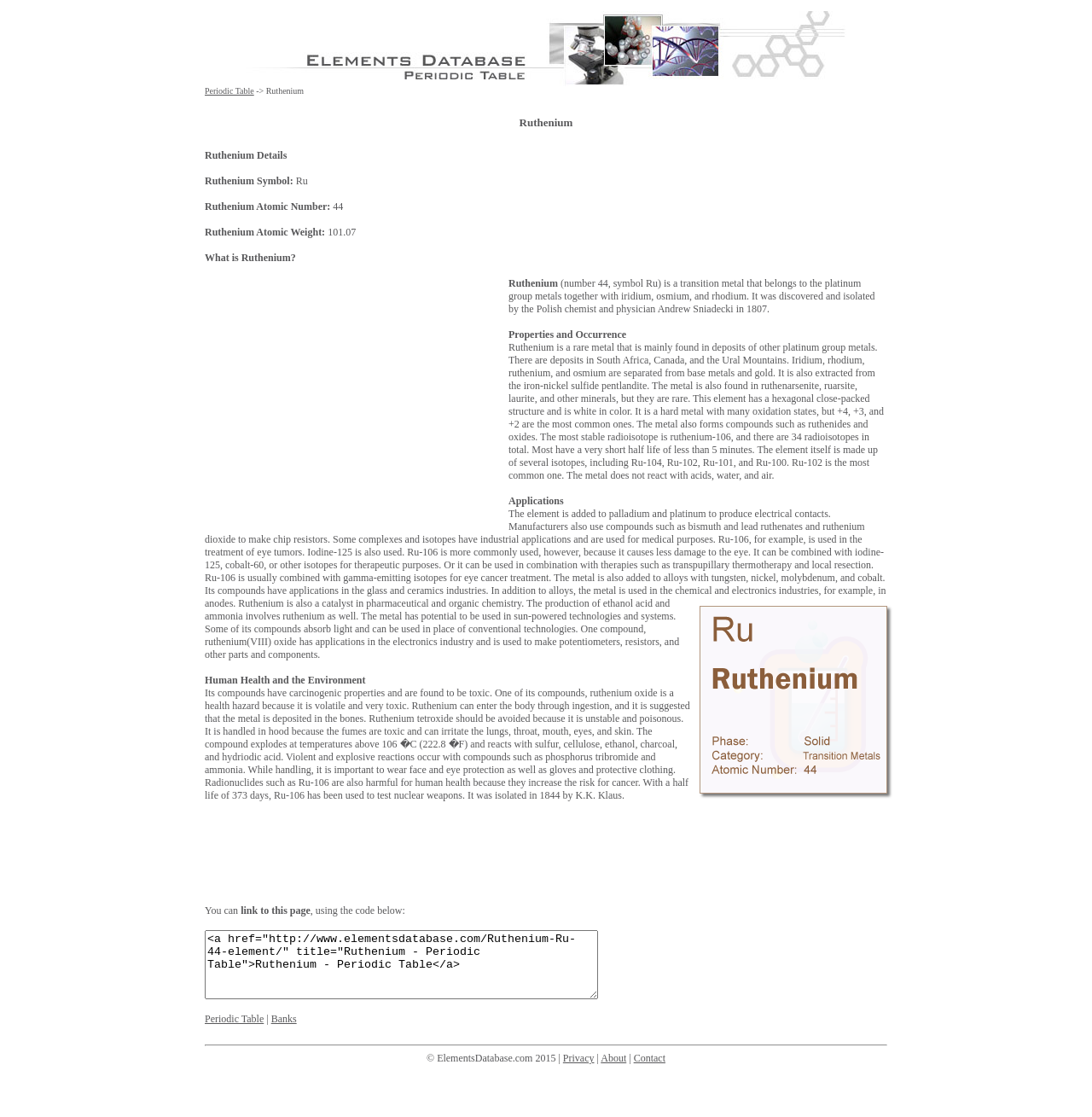Determine the bounding box coordinates of the target area to click to execute the following instruction: "Click on the 'Periodic Table' link."

[0.188, 0.077, 0.233, 0.086]